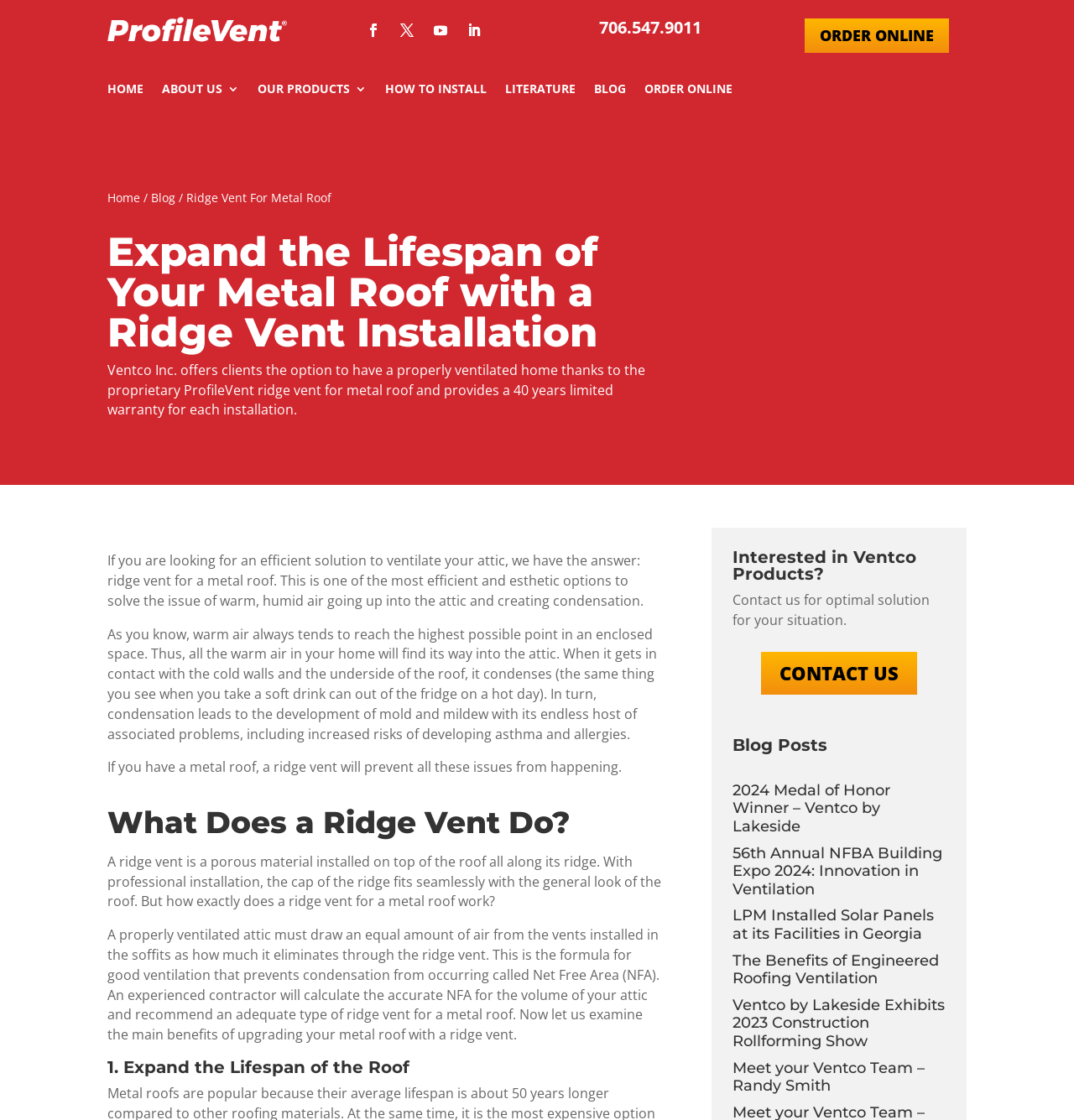Provide a brief response to the question below using one word or phrase:
What is the name of the company offering ridge vent solutions?

Ventco Inc.